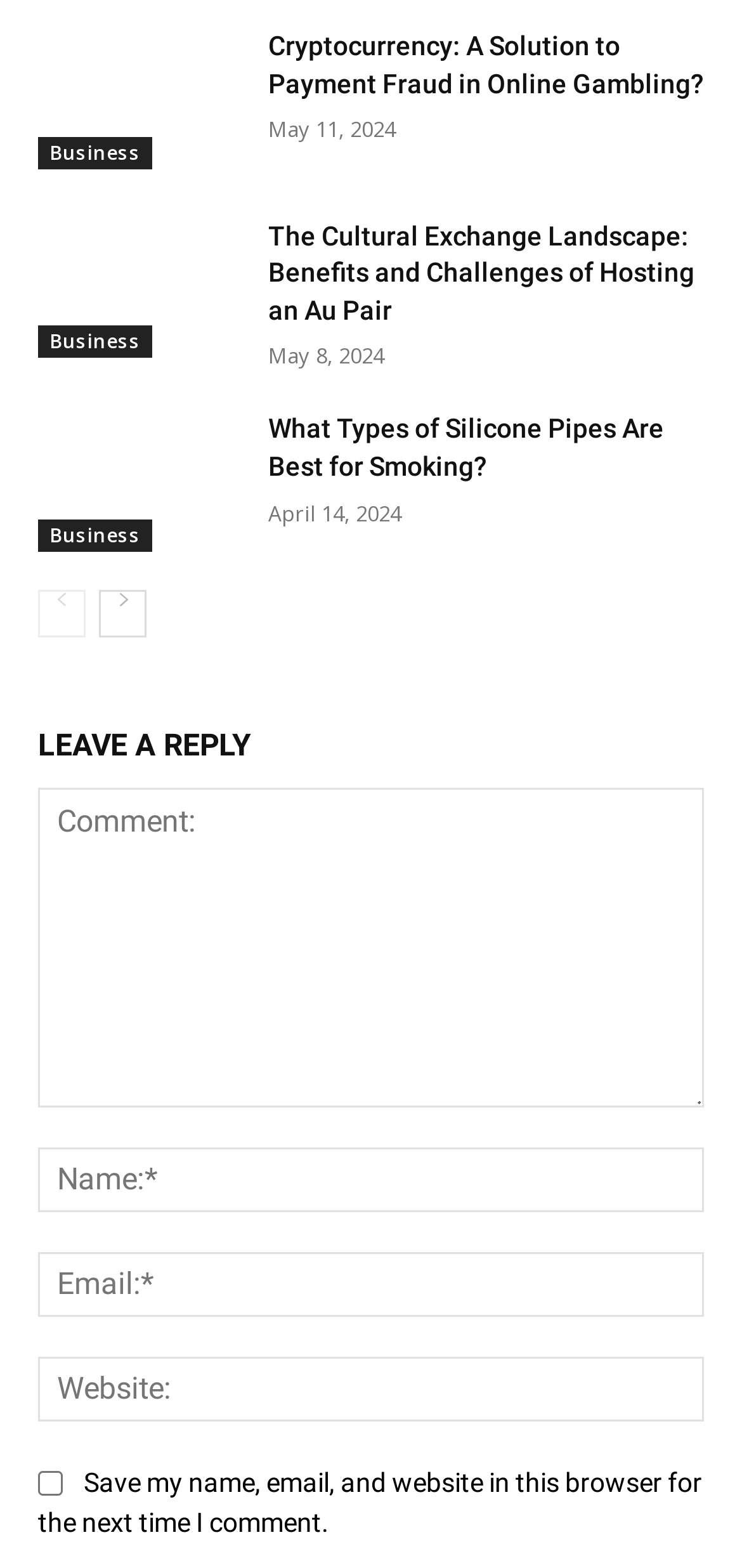Extract the bounding box coordinates of the UI element described: "aria-label="next-page"". Provide the coordinates in the format [left, top, right, bottom] with values ranging from 0 to 1.

[0.133, 0.376, 0.197, 0.406]